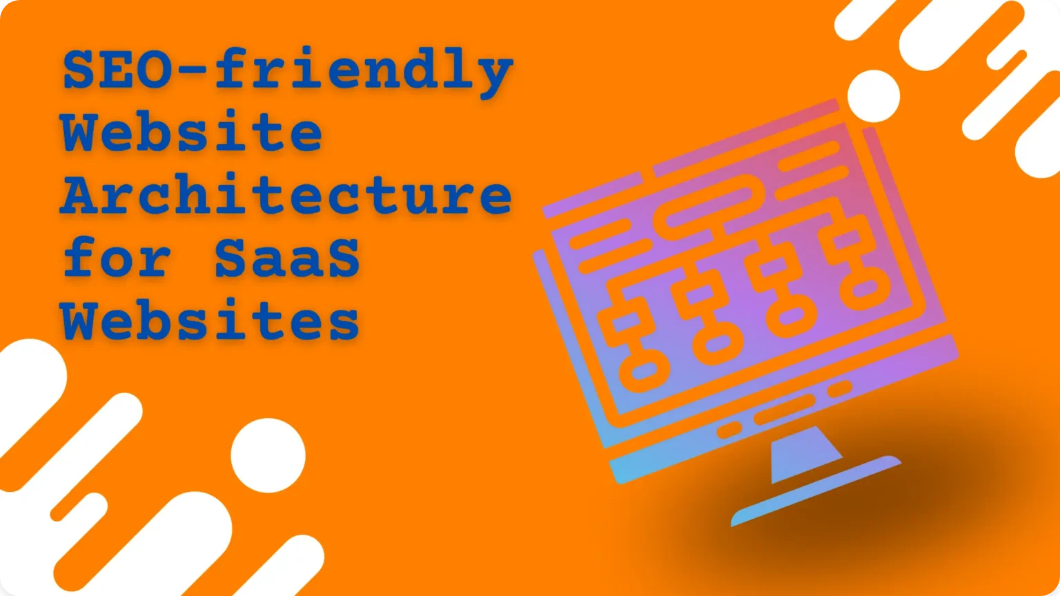What is depicted to the right of the text?
Examine the image and provide an in-depth answer to the question.

According to the caption, an artistic illustration of a computer monitor is depicted to the right of the text, showcasing a flowchart design to symbolize website structure.